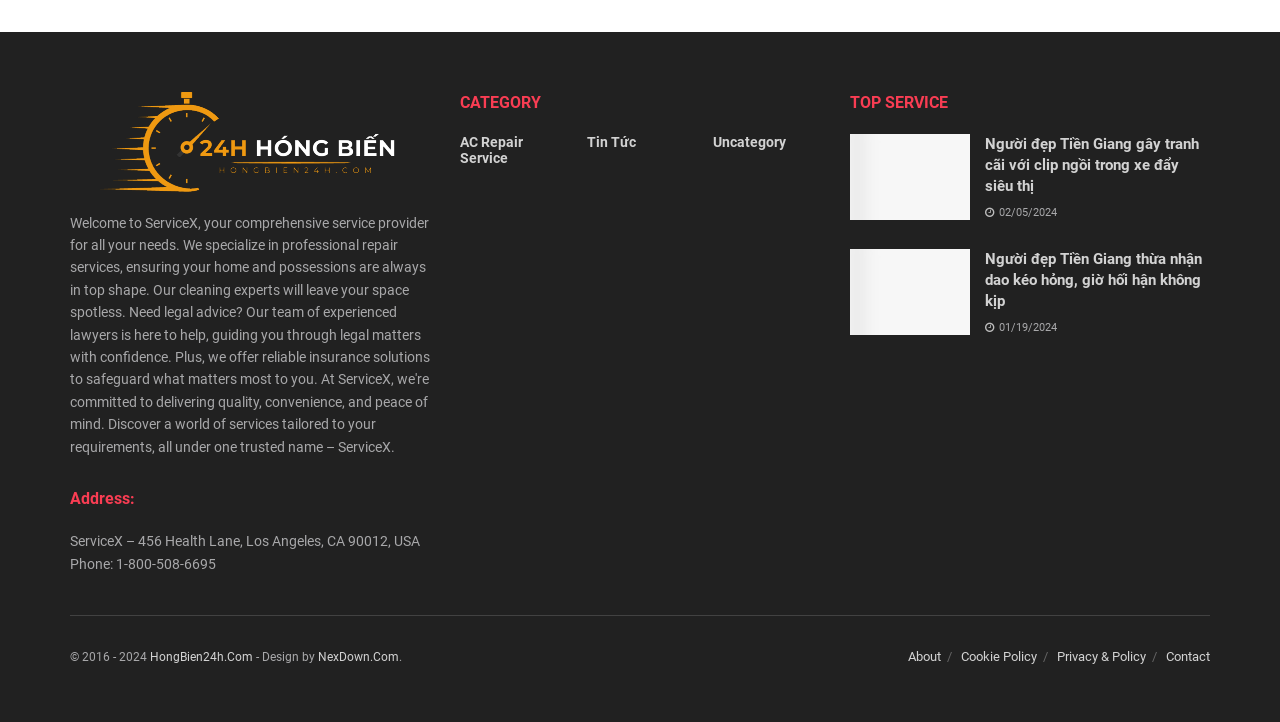What is the copyright year range of the webpage?
Look at the image and respond with a single word or a short phrase.

2016 - 2024